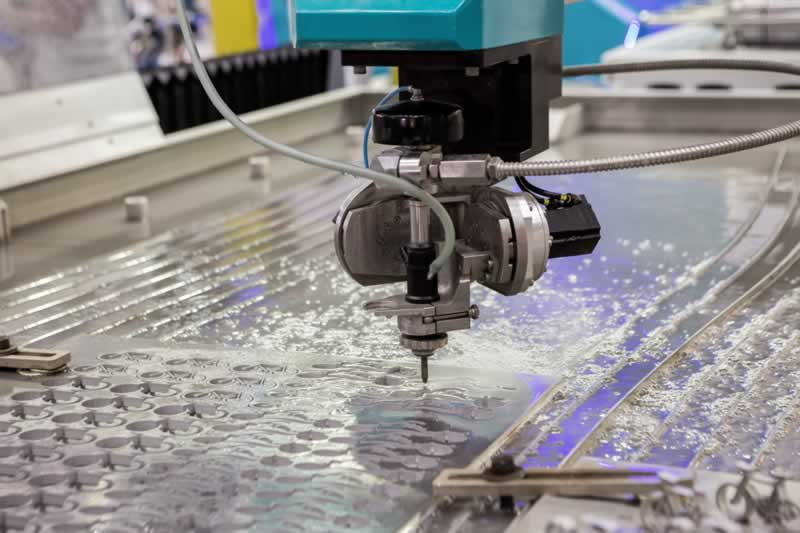Offer a detailed narrative of the image.

This image showcases an advanced cutting tool in action, likely a water jet cutter or a CNC milling machine. The equipment is designed for precision cutting through metal surfaces, evident from the intricate patterns formed on the shiny steel sheet below. The nozzle is active, demonstrating its capability to slice through material with remarkable accuracy, making it an essential tool in various DIY projects and home improvement tasks, particularly when dealing with tougher materials like steel. The machine reflects a blend of technology and craftsmanship, empowering users to accomplish complex metalworking tasks effectively.